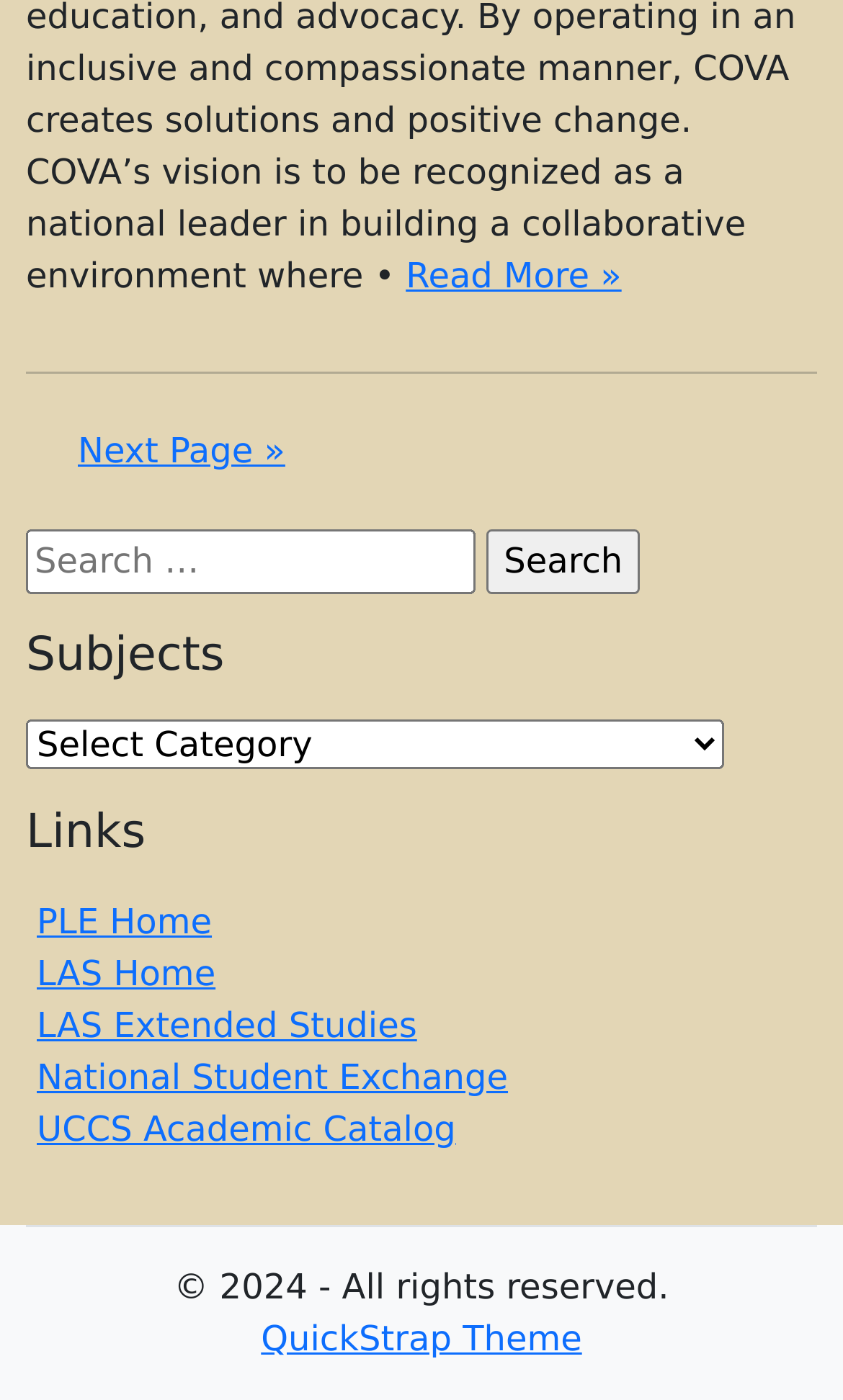Find the bounding box coordinates of the clickable area that will achieve the following instruction: "Search for something".

[0.031, 0.378, 0.969, 0.425]